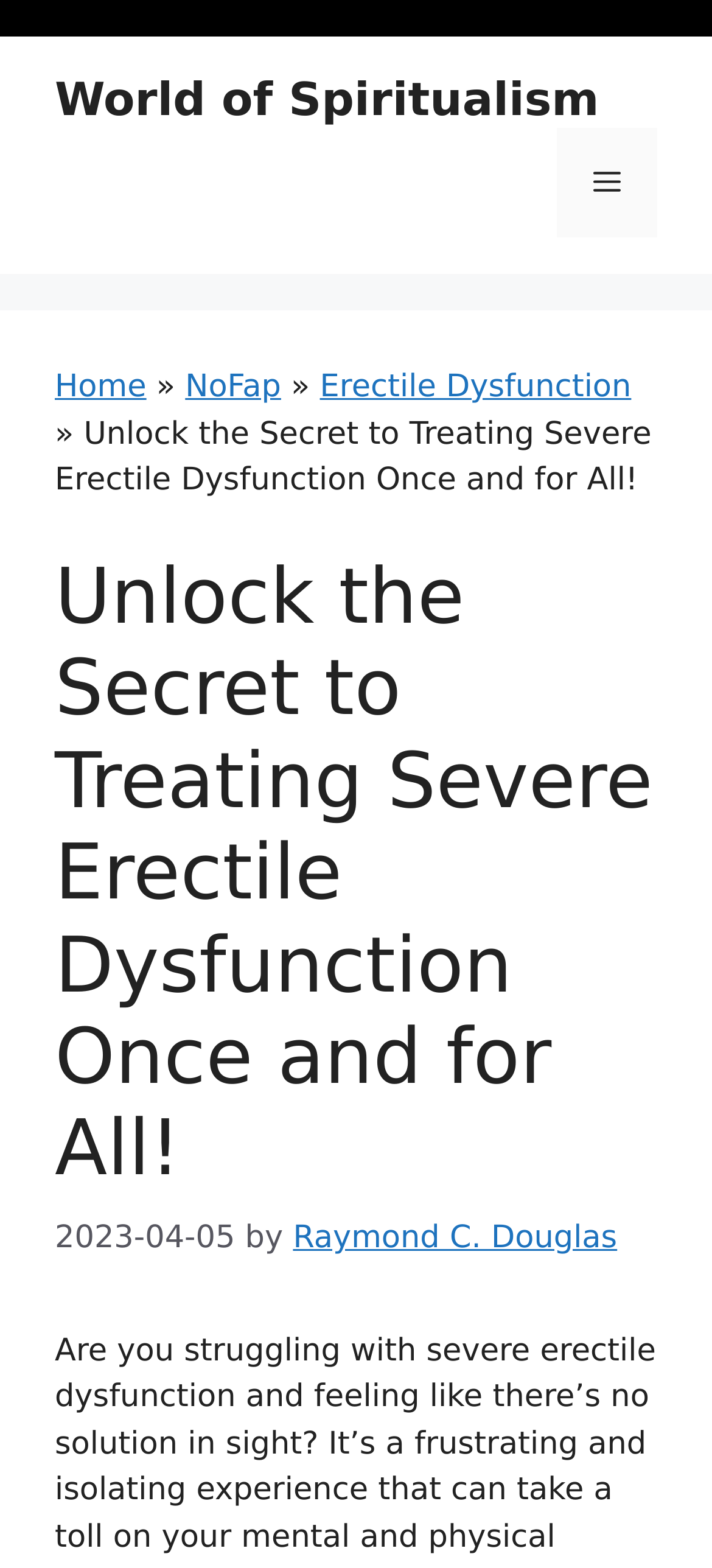Who is the author of the article?
Can you provide an in-depth and detailed response to the question?

I identified the author of the article by looking at the static text element that contains the phrase 'by', which is followed by a link with the text 'Raymond C. Douglas'. This suggests that Raymond C. Douglas is the author of the article.